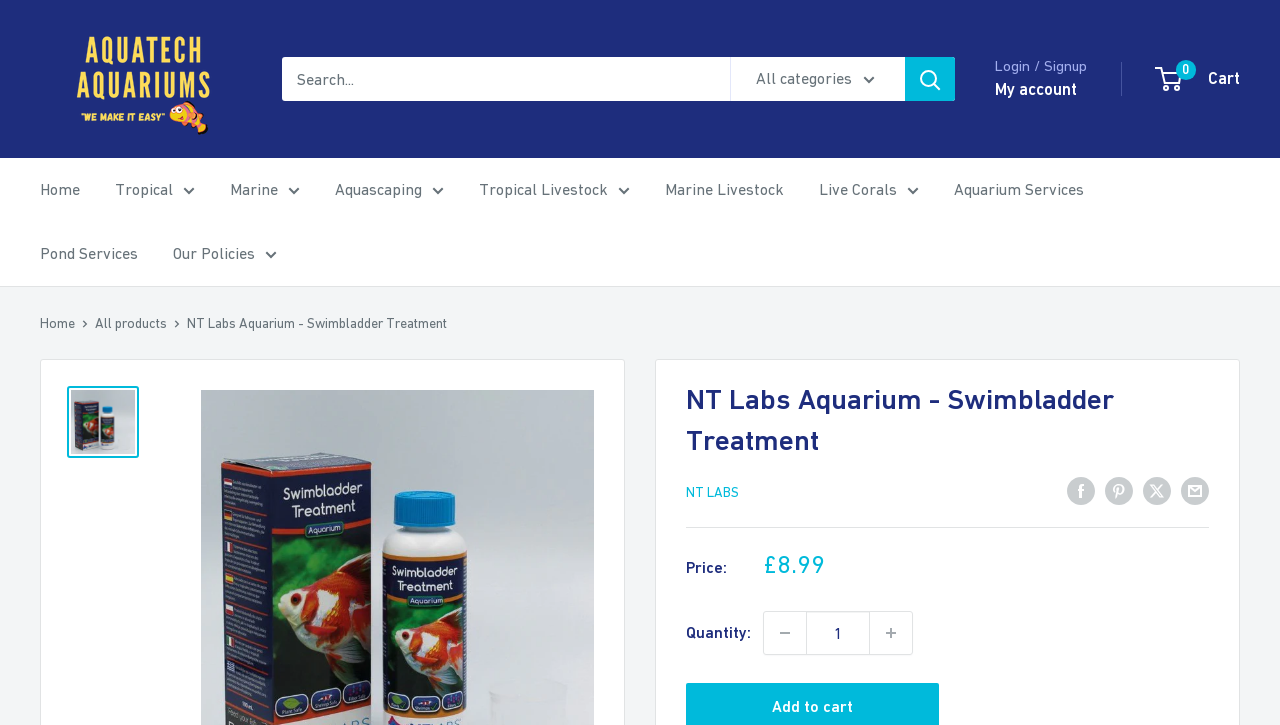Provide a brief response to the question below using one word or phrase:
What is the purpose of the product?

Combat swim bladder infections